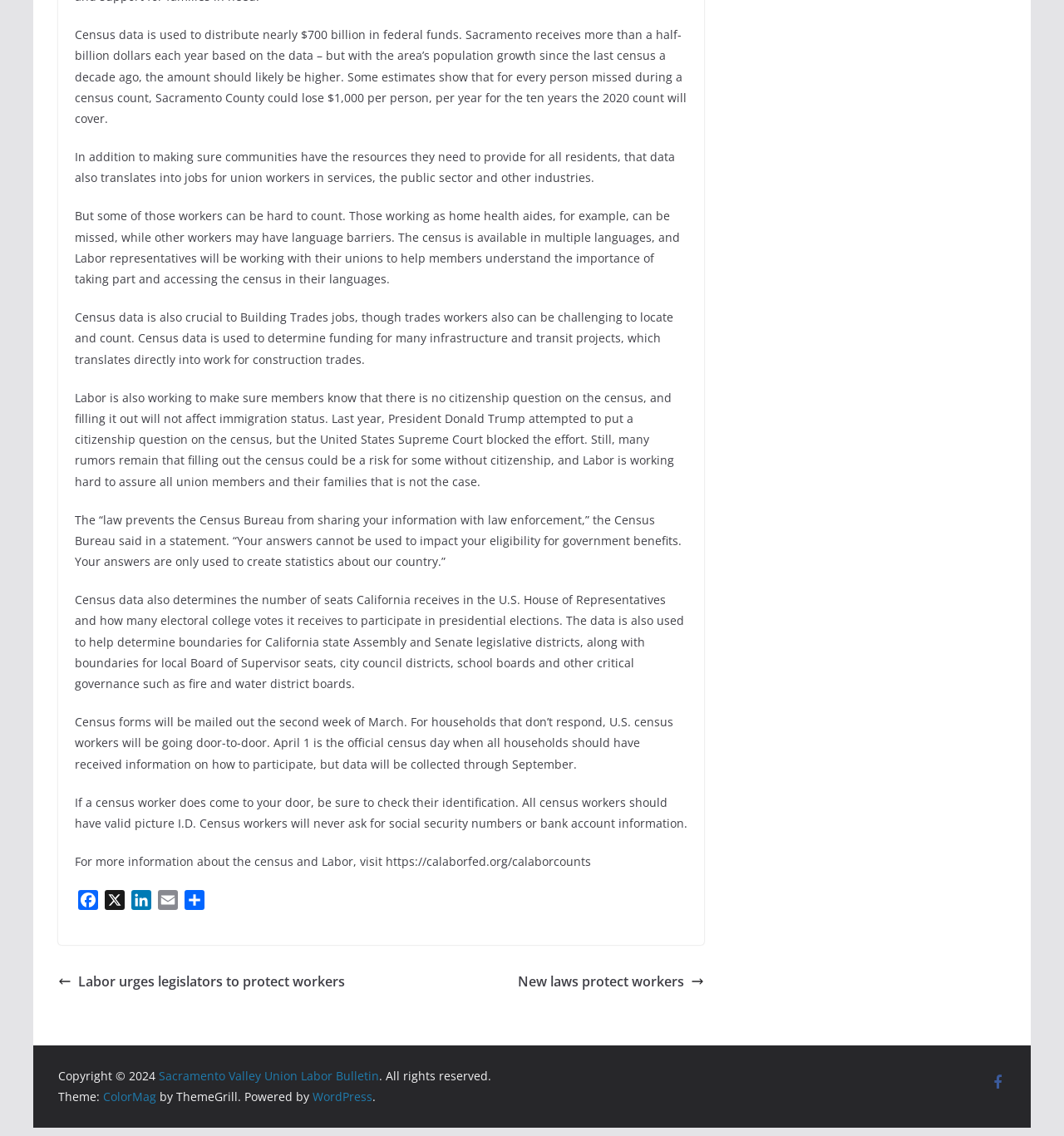Find the bounding box coordinates for the area that must be clicked to perform this action: "Go to Sacramento Valley Union Labor Bulletin".

[0.149, 0.94, 0.356, 0.954]